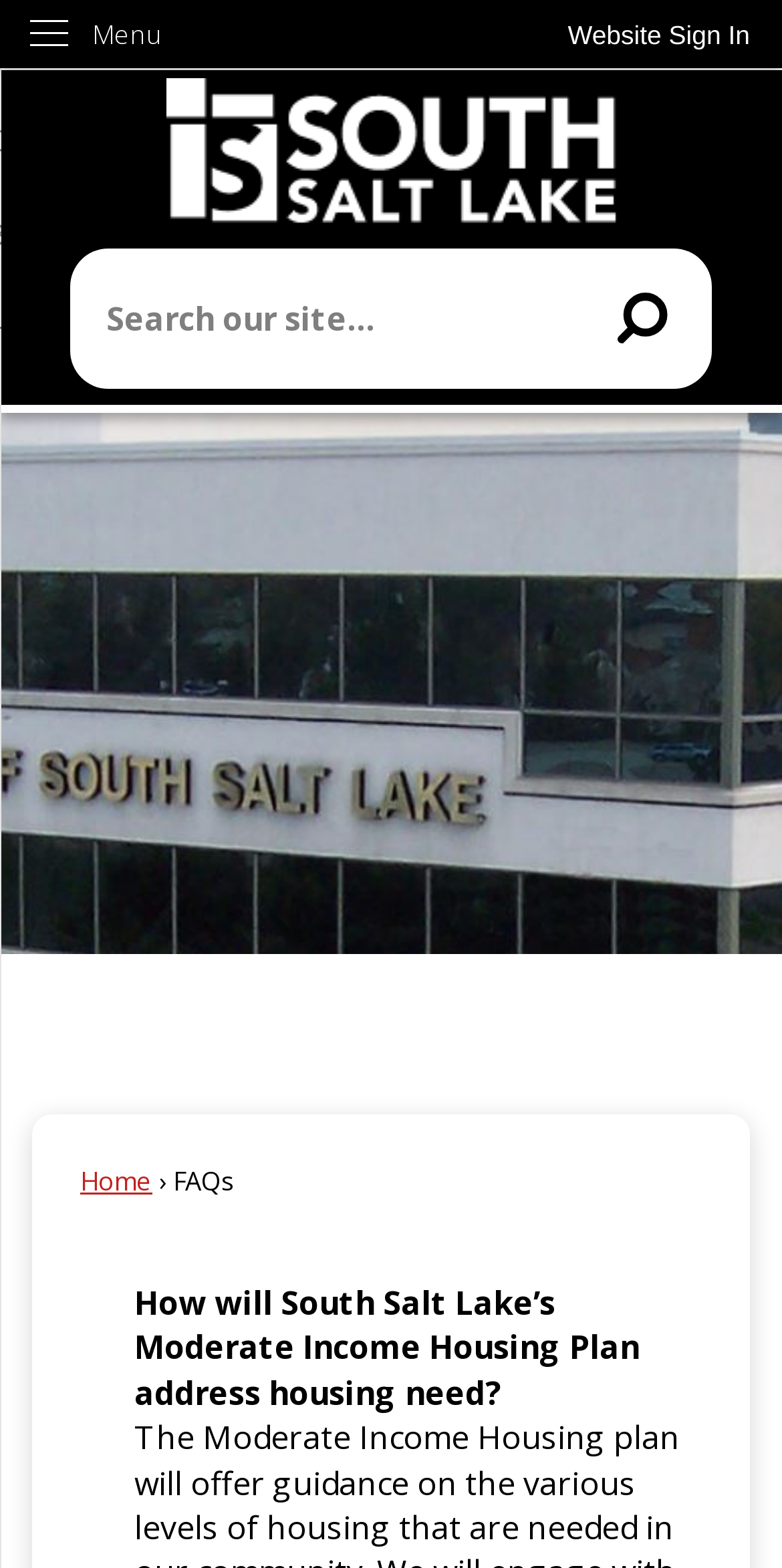What is the purpose of the button with the image 'Search'?
Utilize the information in the image to give a detailed answer to the question.

I found a button element with an image labeled 'Search' and a bounding box at coordinates [0.744, 0.165, 0.897, 0.242]. Based on its label and image, I infer that the purpose of this button is to initiate a search.